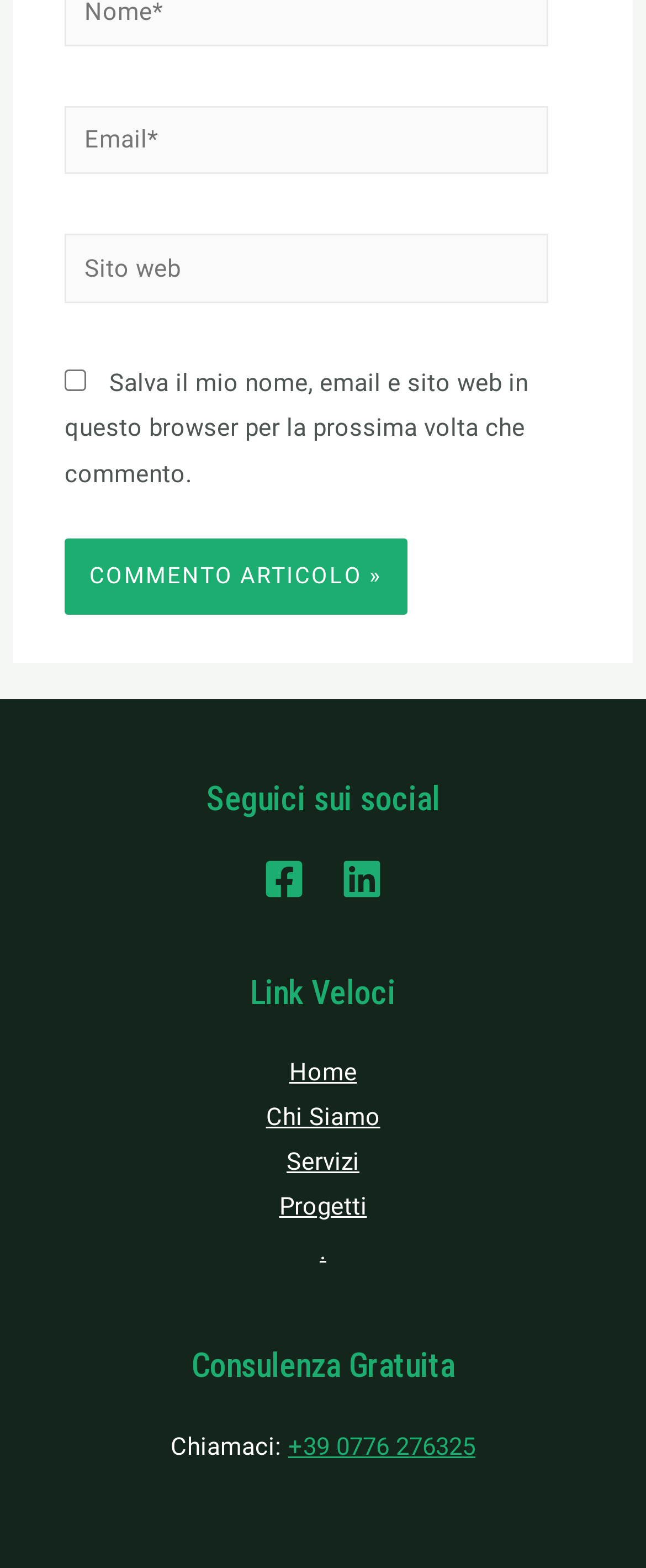Locate the bounding box coordinates of the element that should be clicked to fulfill the instruction: "Check the checkbox to save name, email, and website".

[0.1, 0.236, 0.134, 0.25]